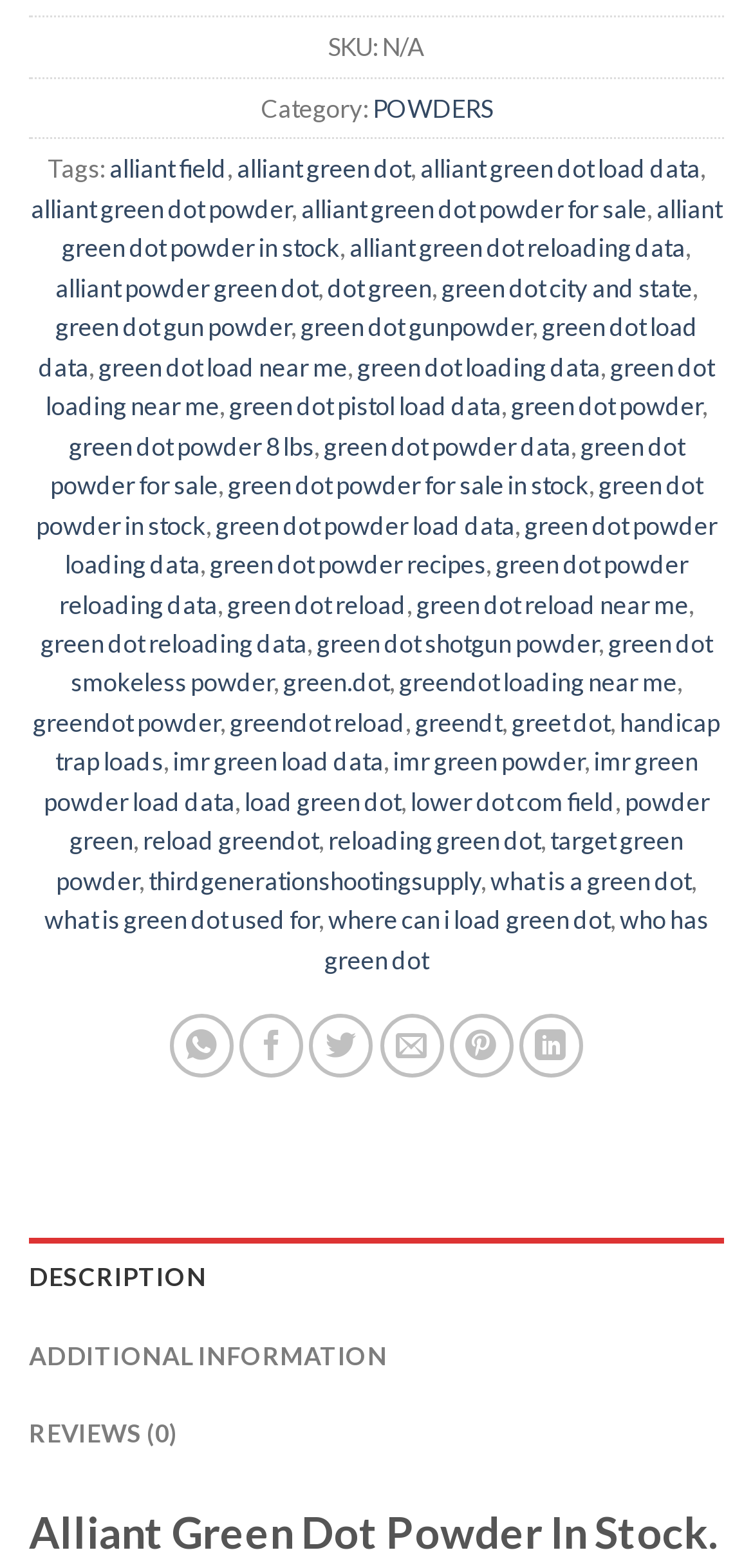Can I share this product on social media?
Please provide a full and detailed response to the question.

I found link elements with the text 'Share on WhatsApp', 'Share on Facebook', and 'Share on Twitter', indicating that the product can be shared on these social media platforms.